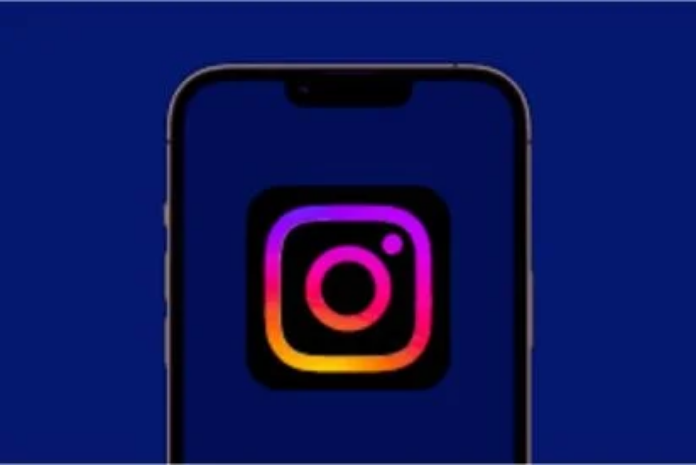Respond to the question below with a single word or phrase:
What message do Instagram users encounter when a profile cannot be located?

User not found